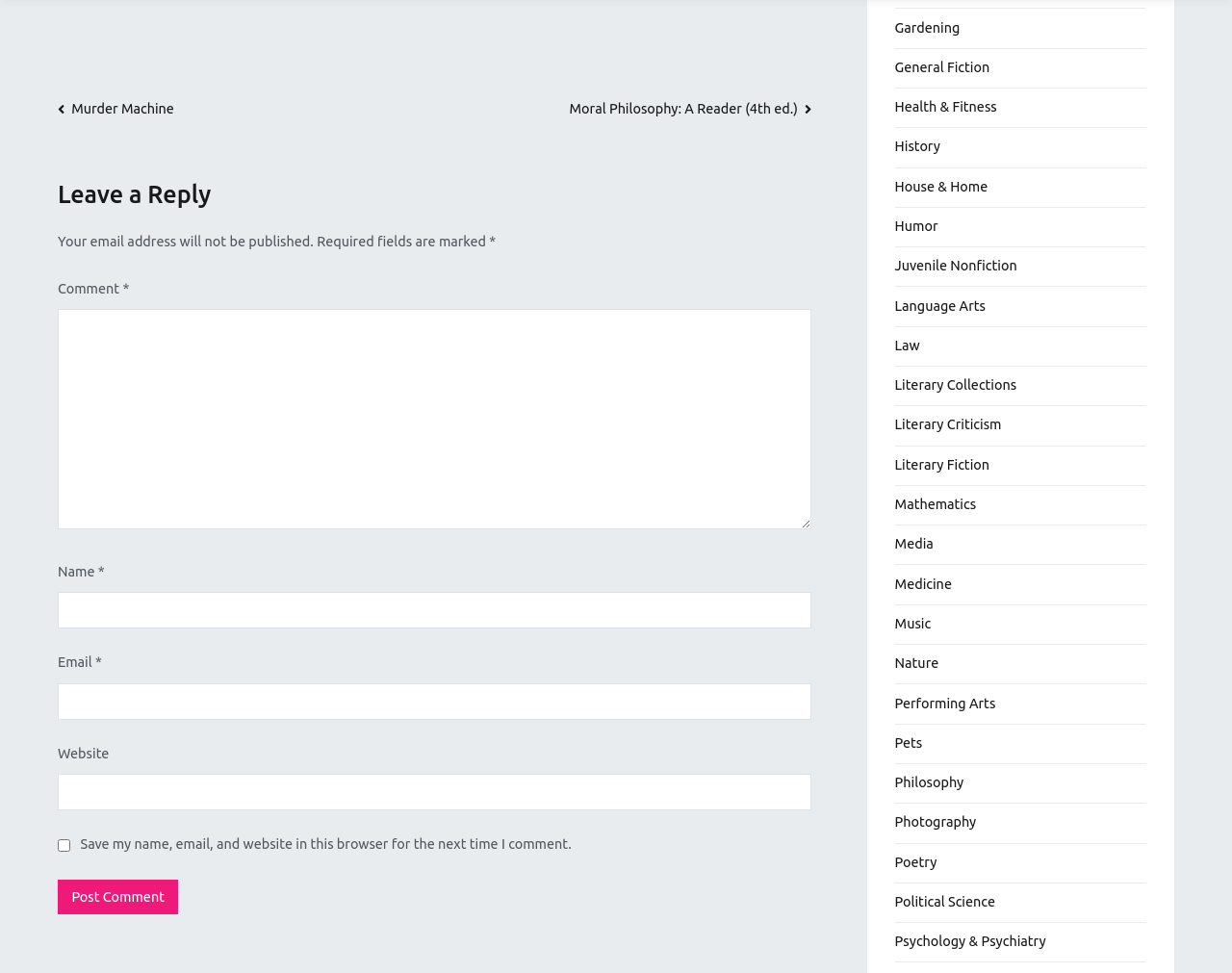Locate the bounding box of the UI element with the following description: "parent_node: Email * aria-describedby="email-notes" name="email"".

[0.047, 0.702, 0.659, 0.74]